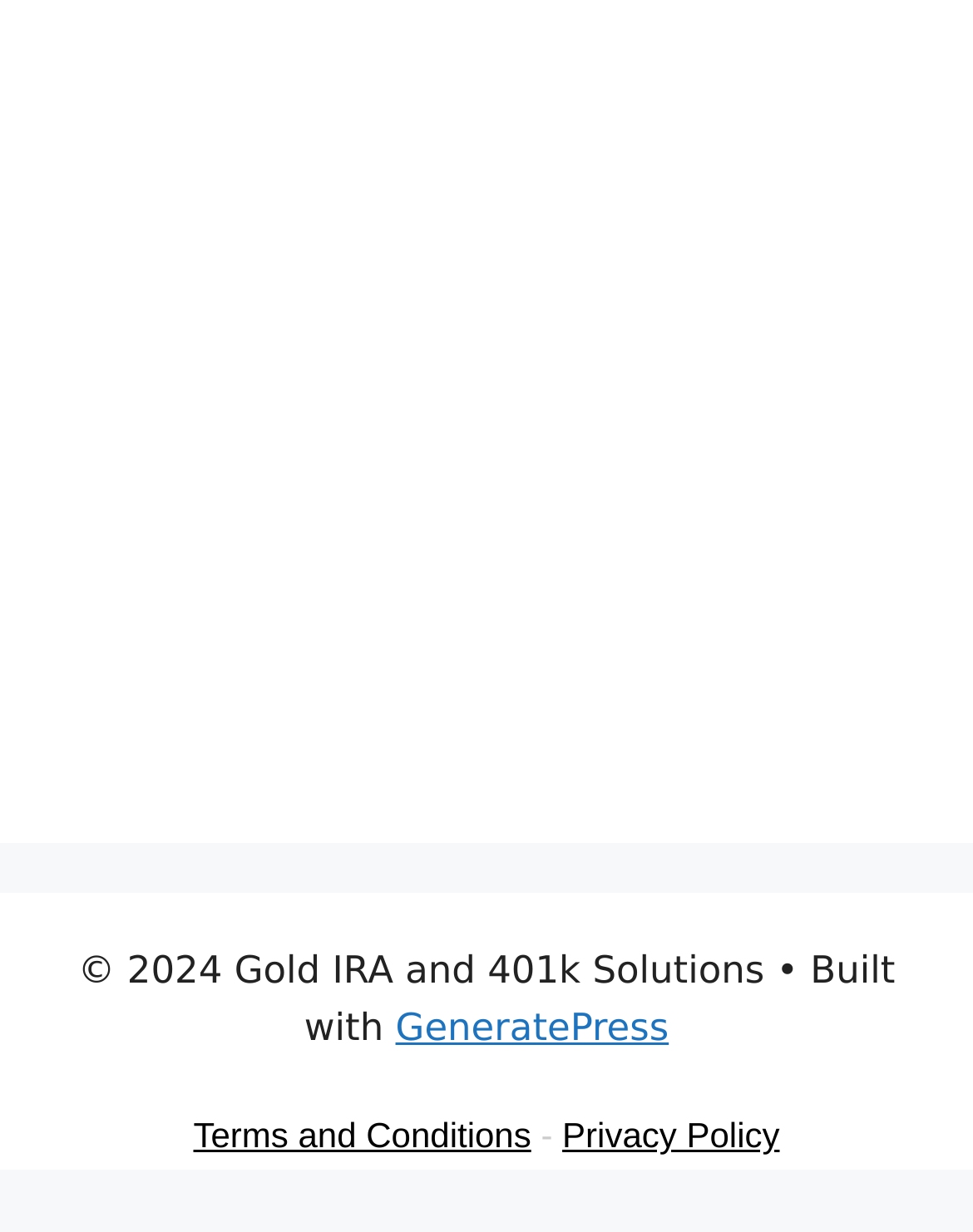Show the bounding box coordinates for the HTML element described as: "Terms and Conditions".

[0.199, 0.905, 0.546, 0.937]